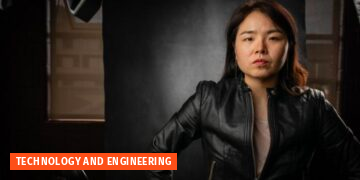Give a detailed account of the contents of the image.

The image features a confident woman with an assertive posture, dressed in a sleek black leather jacket against a subtly lit backdrop. She embodies strength and determination, likely representing advancements in technology and engineering. The phrase "TECHNOLOGY AND ENGINEERING" is prominently displayed, indicating the thematic focus of the surrounding content. The ambiance suggests a professional or academic context, highlighting her role in a field that combines innovation and problem-solving, which is fundamental to advancements in our society. This image captures not only the essence of empowerment in STEM fields but also the importance of diversity within these disciplines.